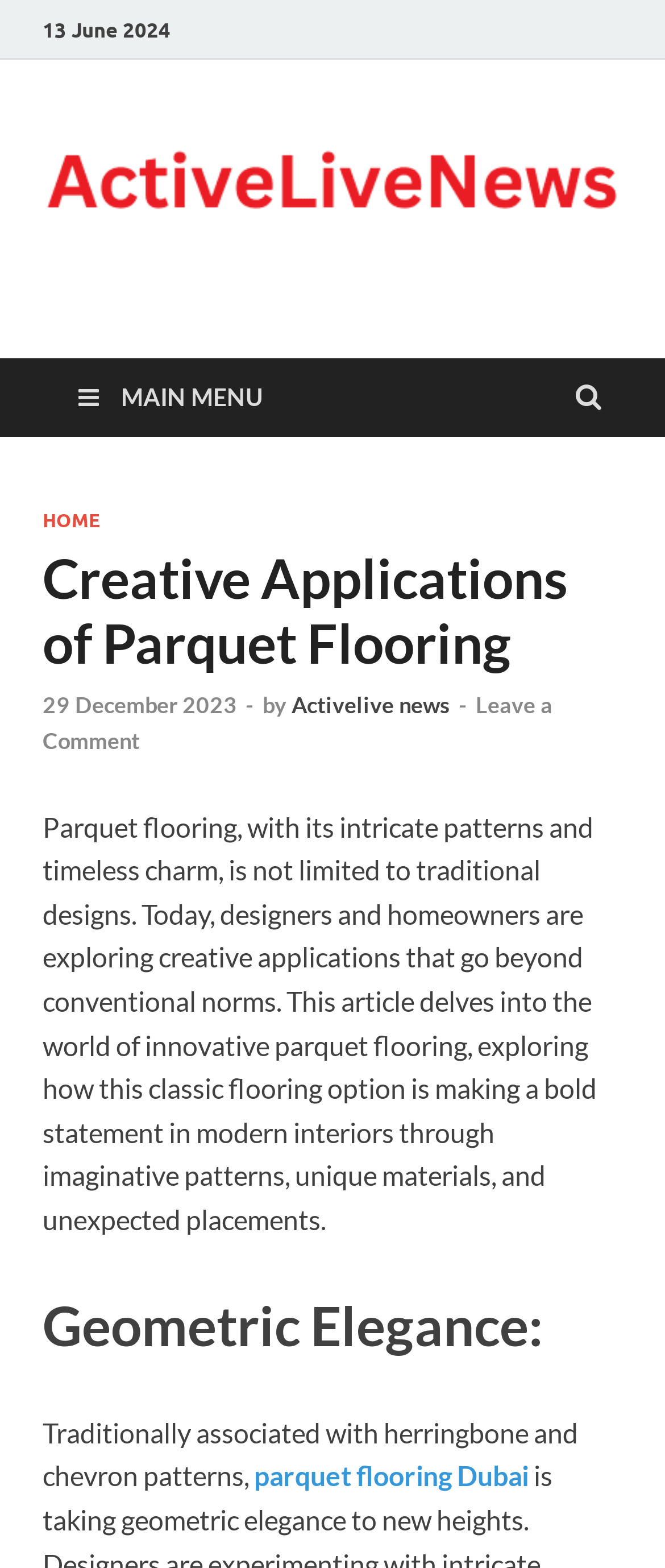What is the bounding box coordinate of the link 'parquet flooring Dubai'?
Look at the screenshot and give a one-word or phrase answer.

[0.382, 0.931, 0.795, 0.951]